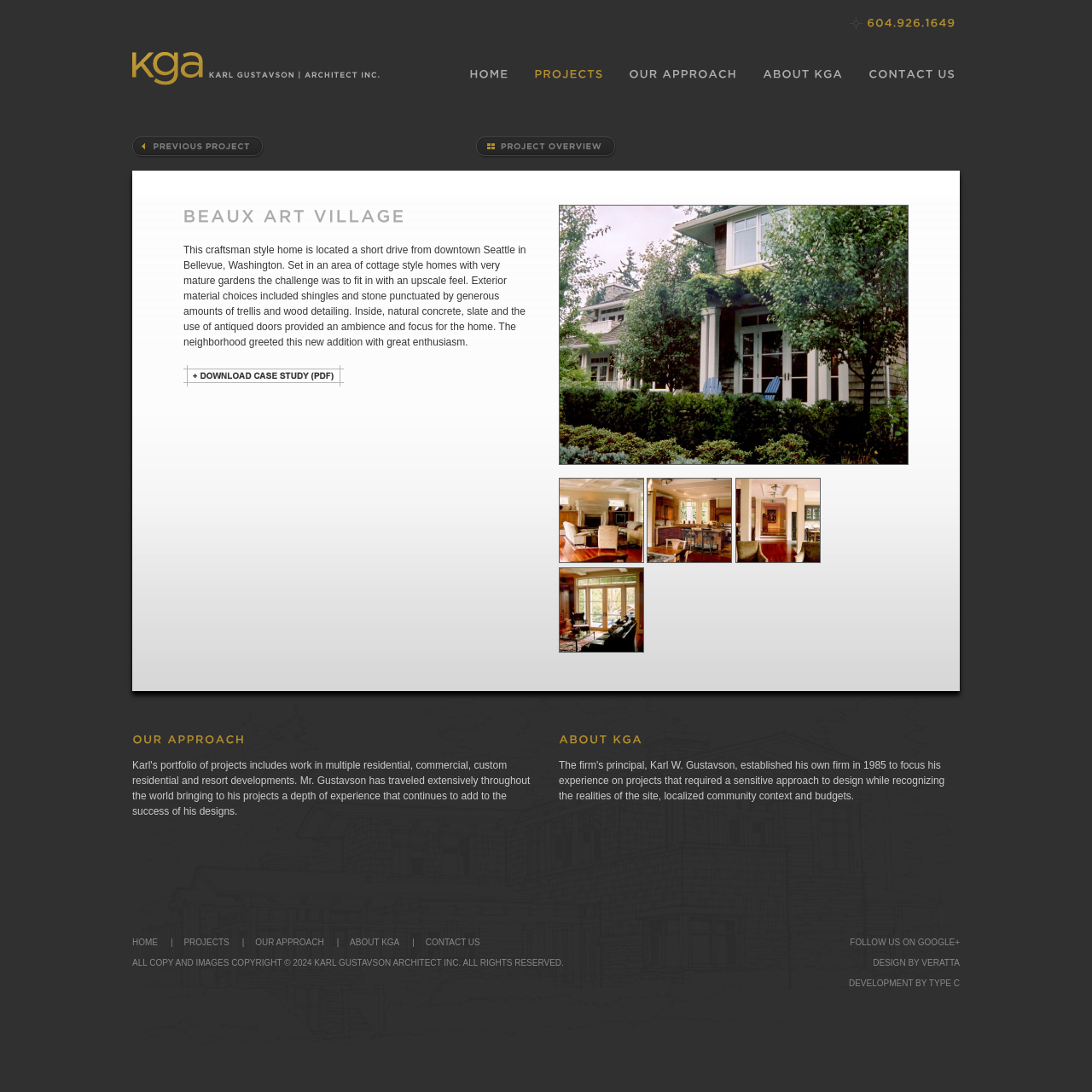Using the provided element description: "Our Approach", identify the bounding box coordinates. The coordinates should be four floats between 0 and 1 in the order [left, top, right, bottom].

[0.564, 0.052, 0.687, 0.084]